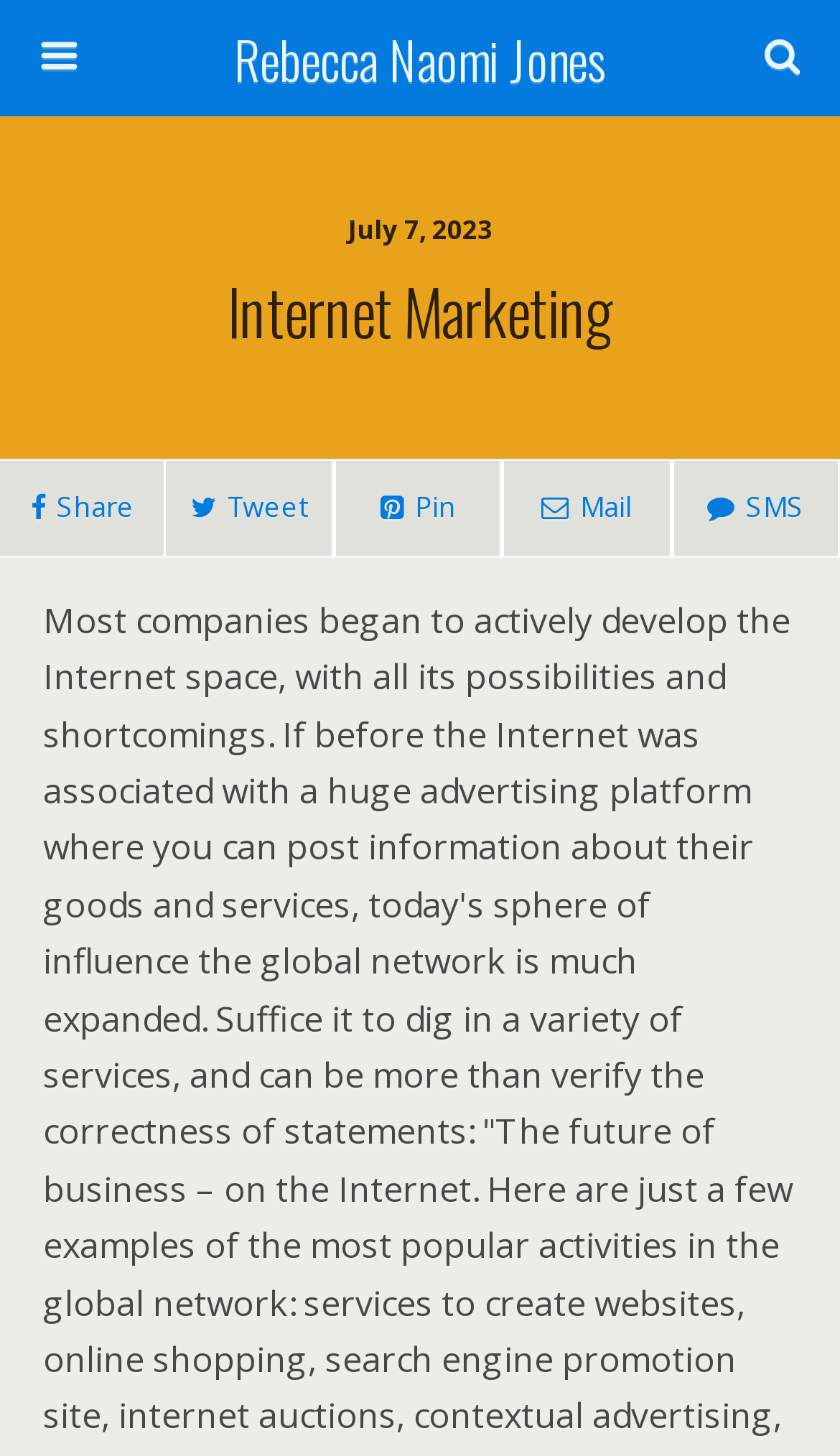Provide an in-depth description of the elements and layout of the webpage.

The webpage is about Internet Marketing and appears to be related to Rebecca Naomi Jones. At the top, there is a link to Rebecca Naomi Jones, taking up most of the width. Below this, there is a search bar with a text box and a search button to its right. The search bar is relatively narrow and located near the top of the page.

Further down, there is a date "July 7, 2023" displayed prominently. Below this, there is a large heading that spans the full width of the page, reading "Internet Marketing". 

Underneath the heading, there are four social media links, aligned horizontally and evenly spaced, allowing users to share the content on various platforms. These links are represented by icons, including Share, Tweet, Pin, and Mail.